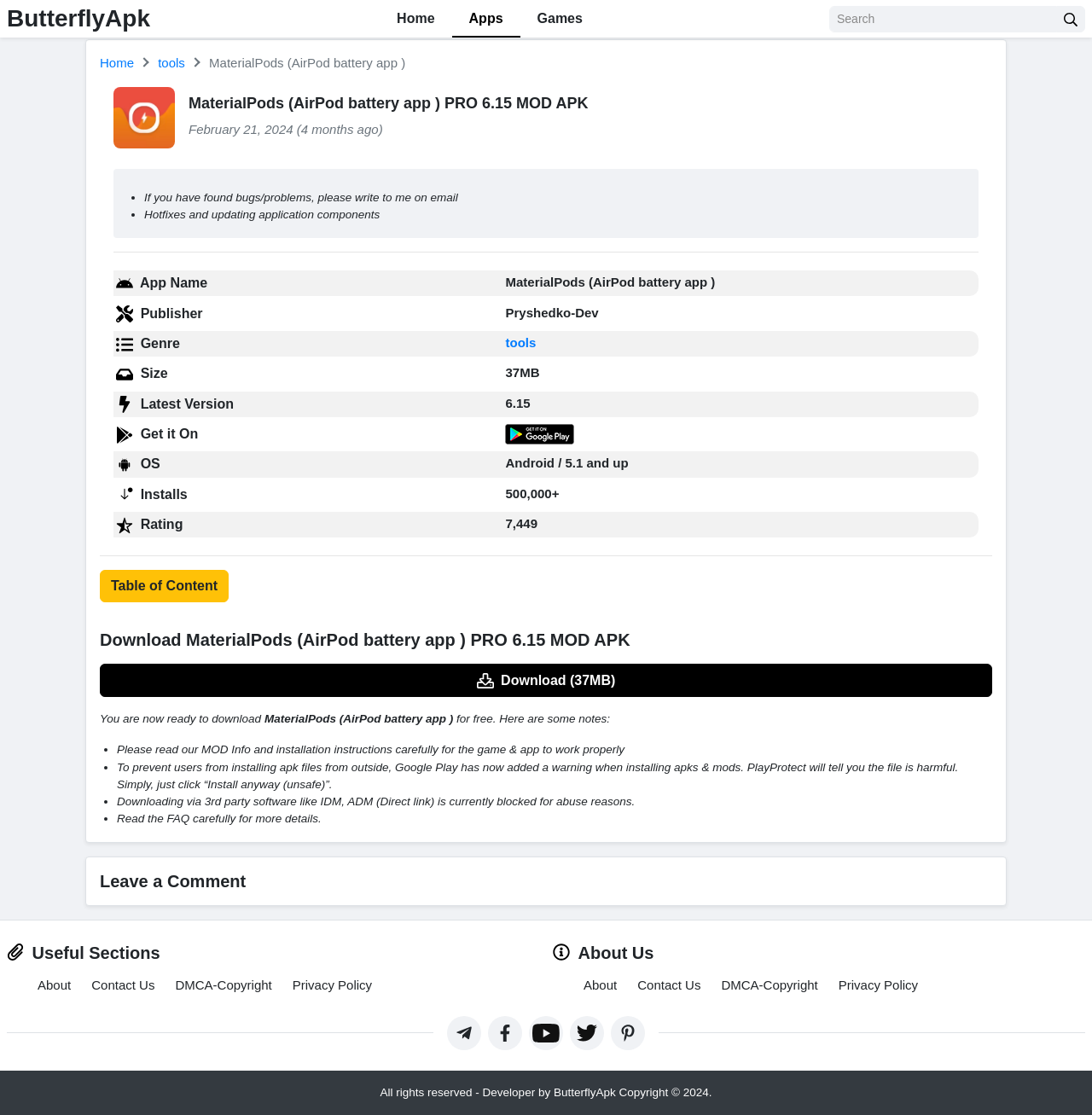Determine and generate the text content of the webpage's headline.

MaterialPods (AirPod battery app ) PRO 6.15 MOD APK